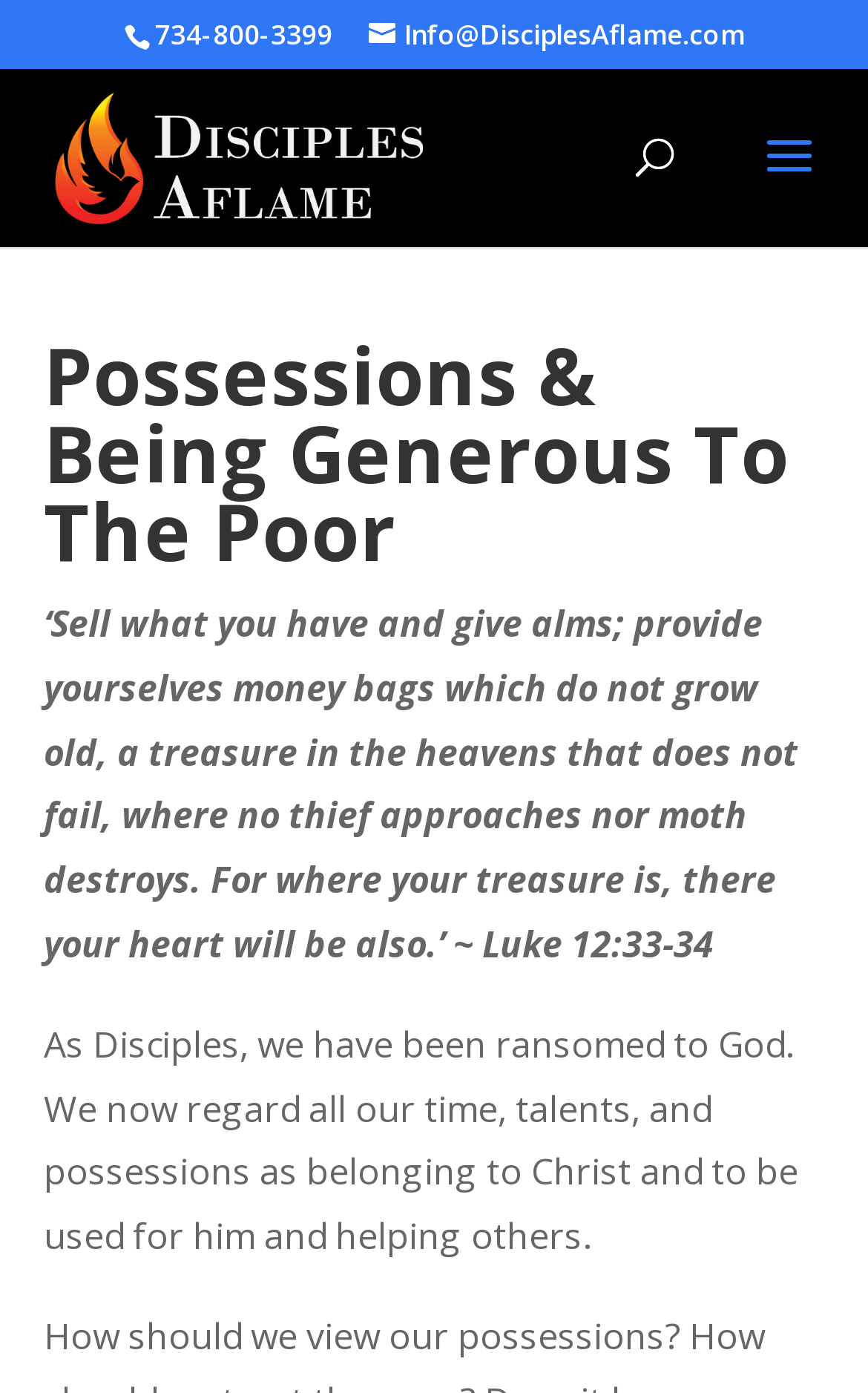What is the email address on the webpage?
Look at the screenshot and respond with one word or a short phrase.

Info@DisciplesAflame.com